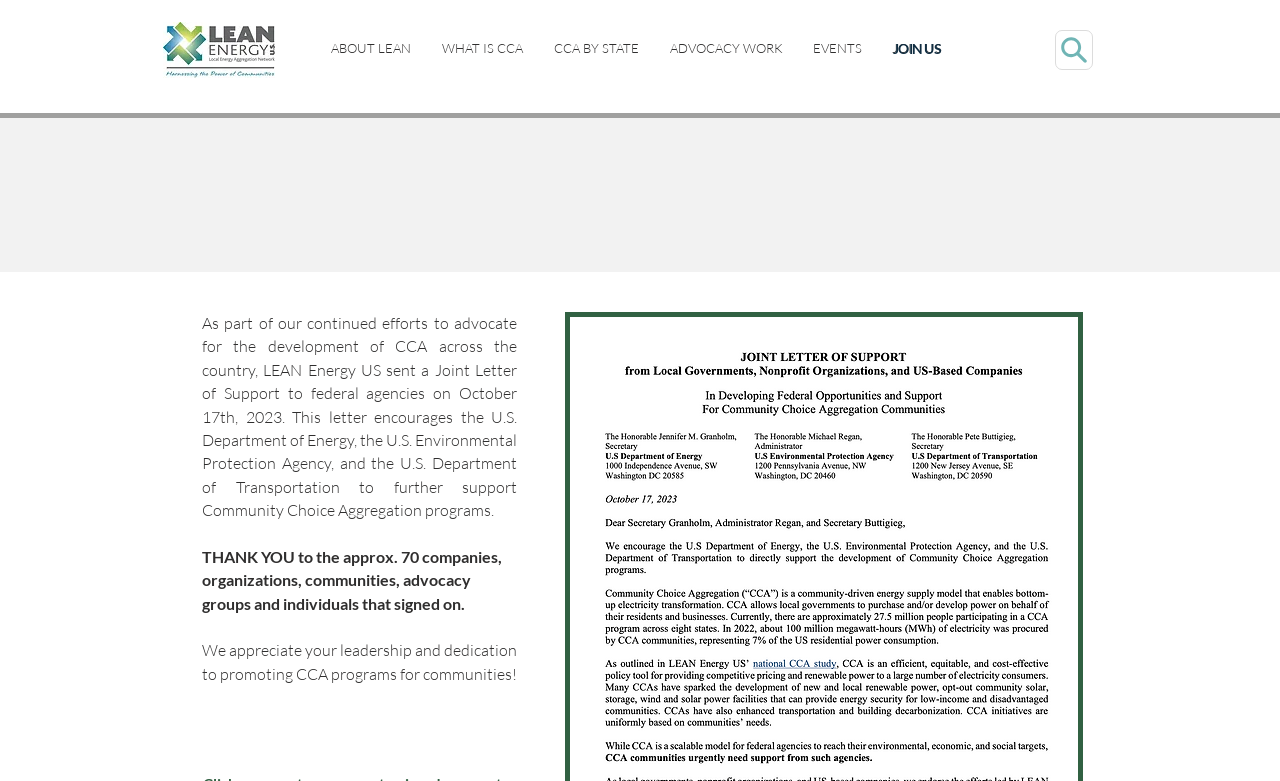What is the logo of the website?
Refer to the screenshot and respond with a concise word or phrase.

LEAN logo